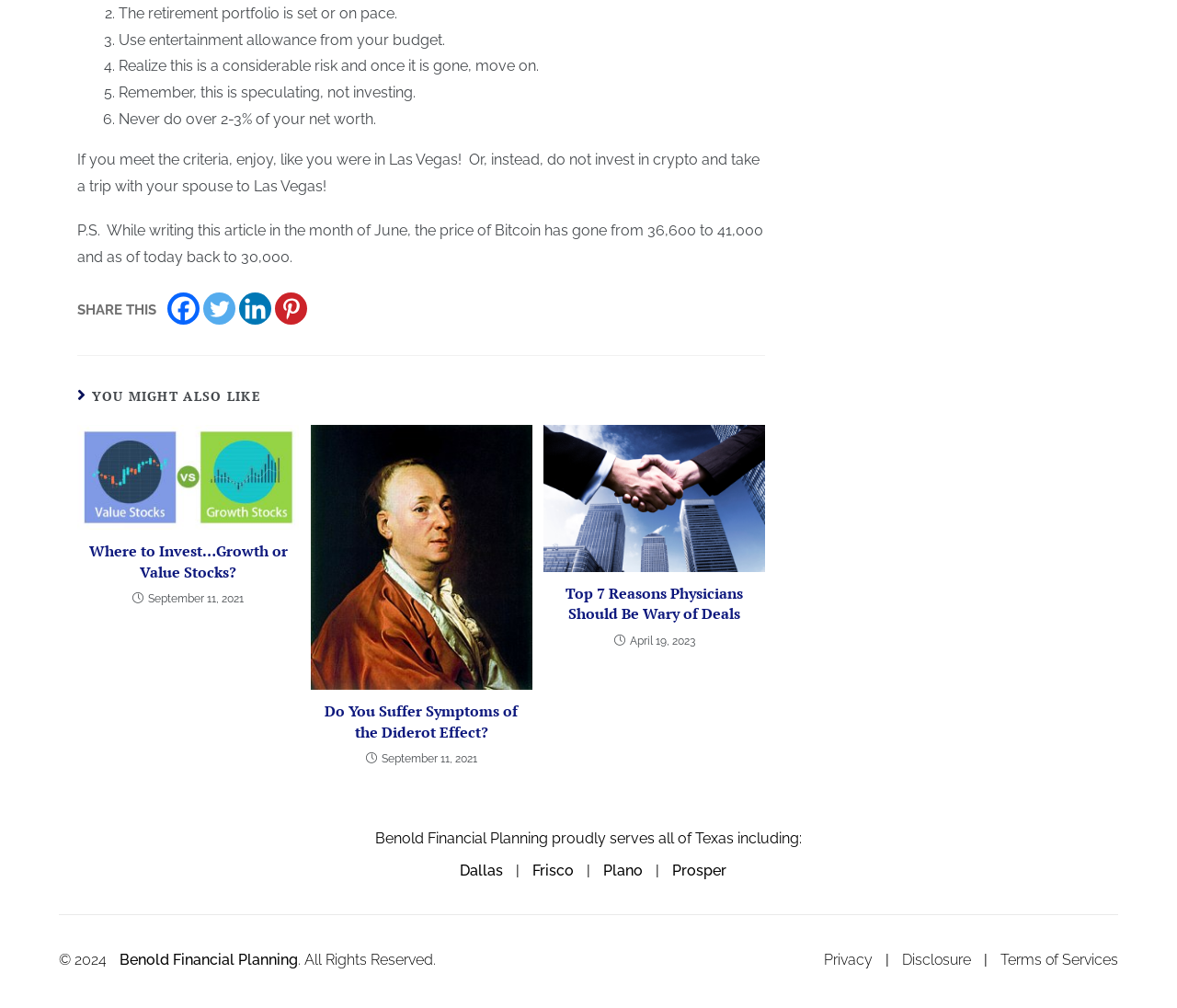Please find and report the bounding box coordinates of the element to click in order to perform the following action: "Check the article Do You Suffer Symptoms of the Diderot Effect?". The coordinates should be expressed as four float numbers between 0 and 1, in the format [left, top, right, bottom].

[0.264, 0.422, 0.452, 0.685]